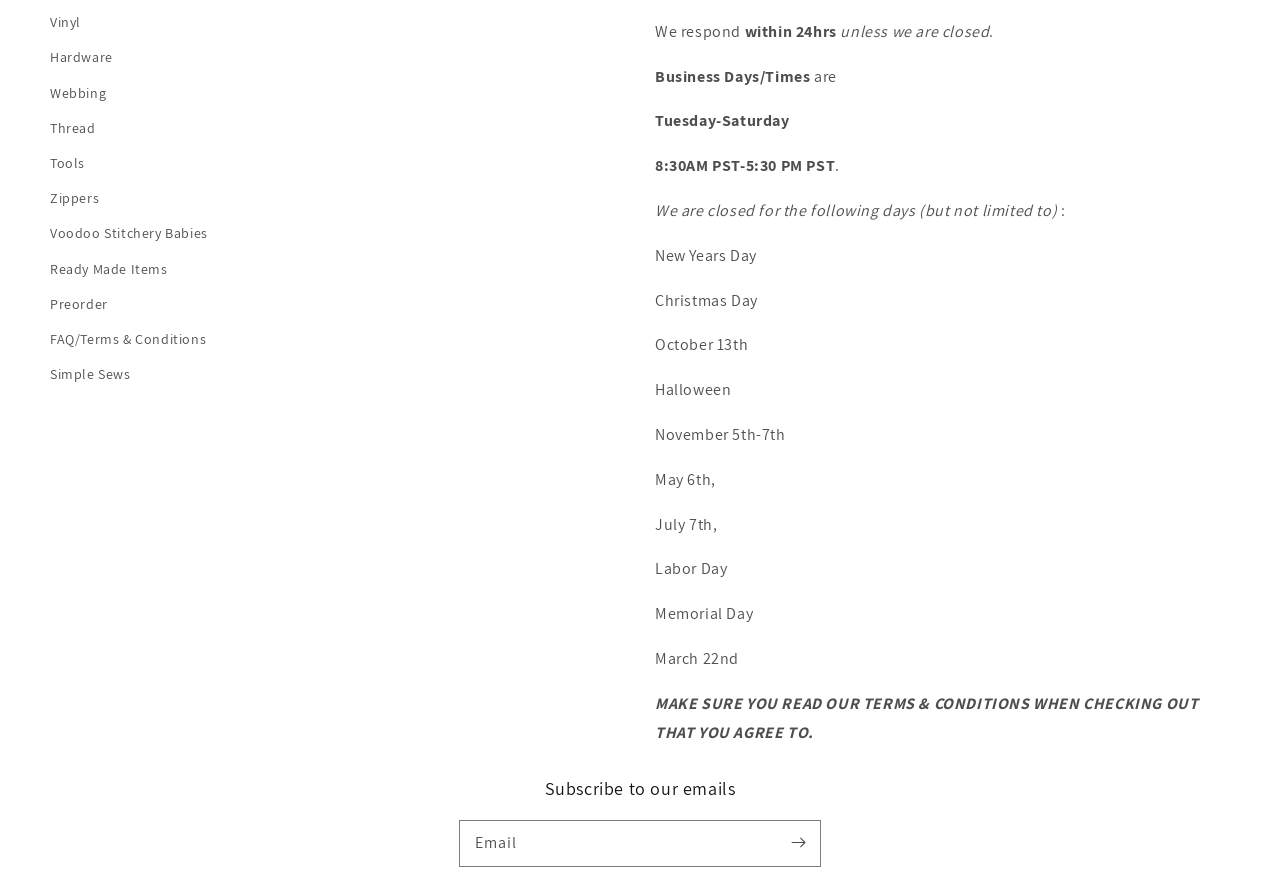From the element description Thread, predict the bounding box coordinates of the UI element. The coordinates must be specified in the format (top-left x, top-left y, bottom-right x, bottom-right y) and should be within the 0 to 1 range.

[0.039, 0.126, 0.075, 0.166]